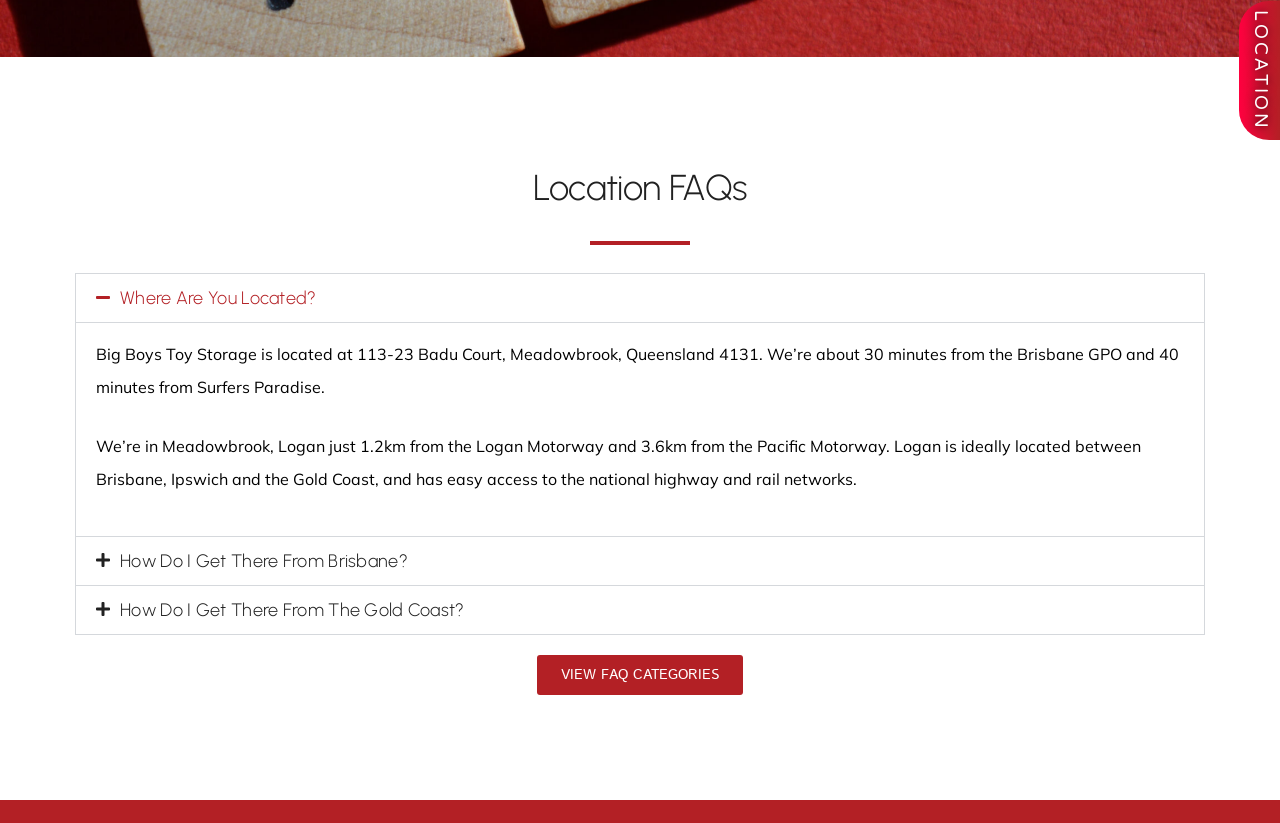Provide the bounding box coordinates of the HTML element described as: "Location". The bounding box coordinates should be four float numbers between 0 and 1, i.e., [left, top, right, bottom].

[0.968, 0.001, 1.0, 0.17]